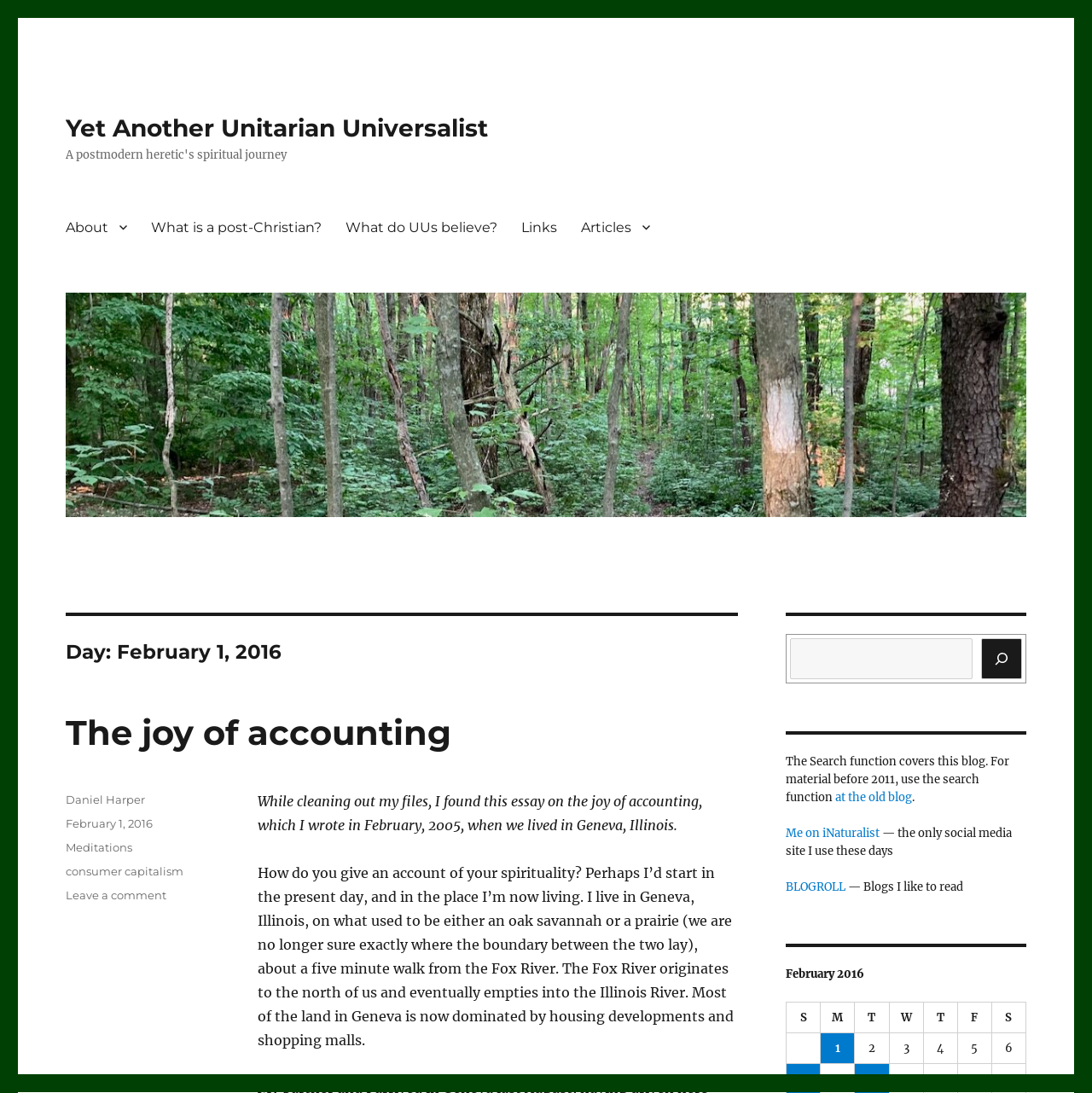What is the author of the post 'The joy of accounting'?
Look at the image and construct a detailed response to the question.

The author of the post 'The joy of accounting' can be found at the bottom of the post, where it says 'Author' followed by the name 'Daniel Harper'.